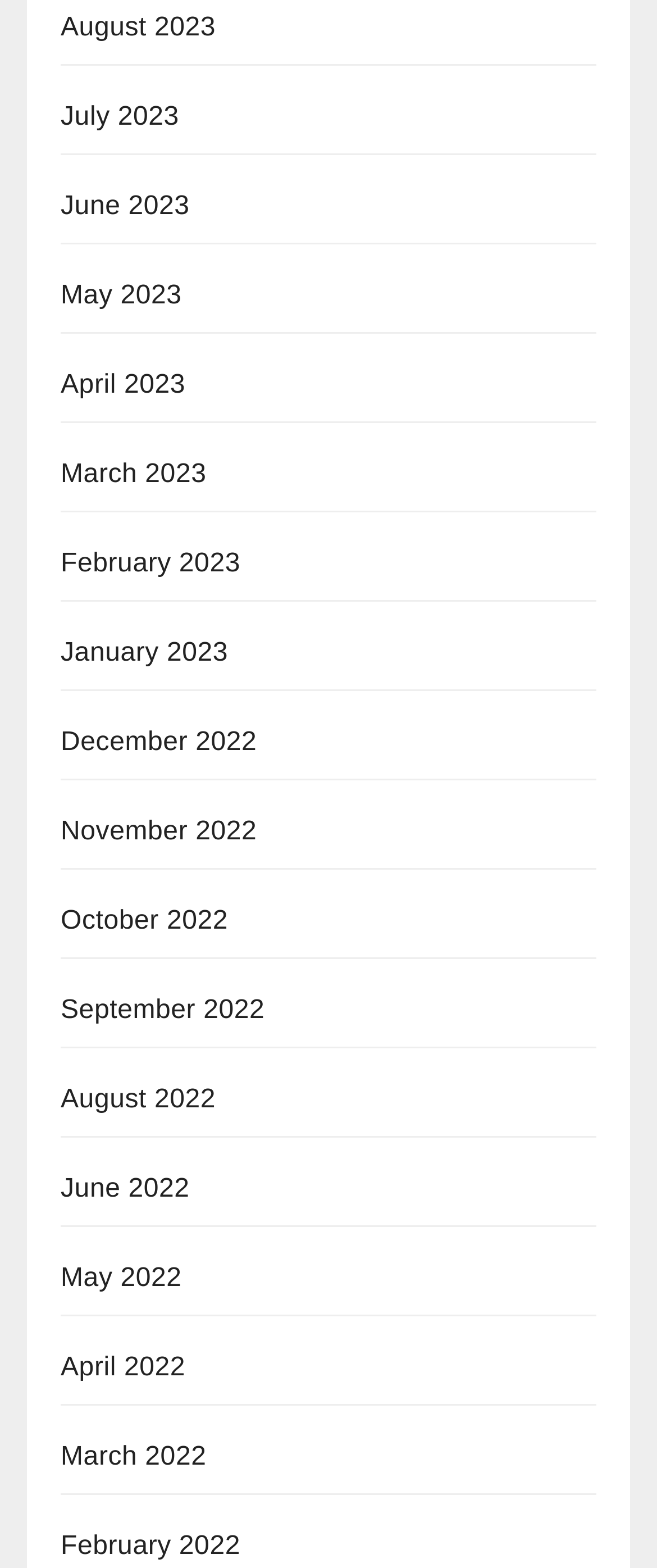Respond to the question below with a single word or phrase: How many links are there in total?

24